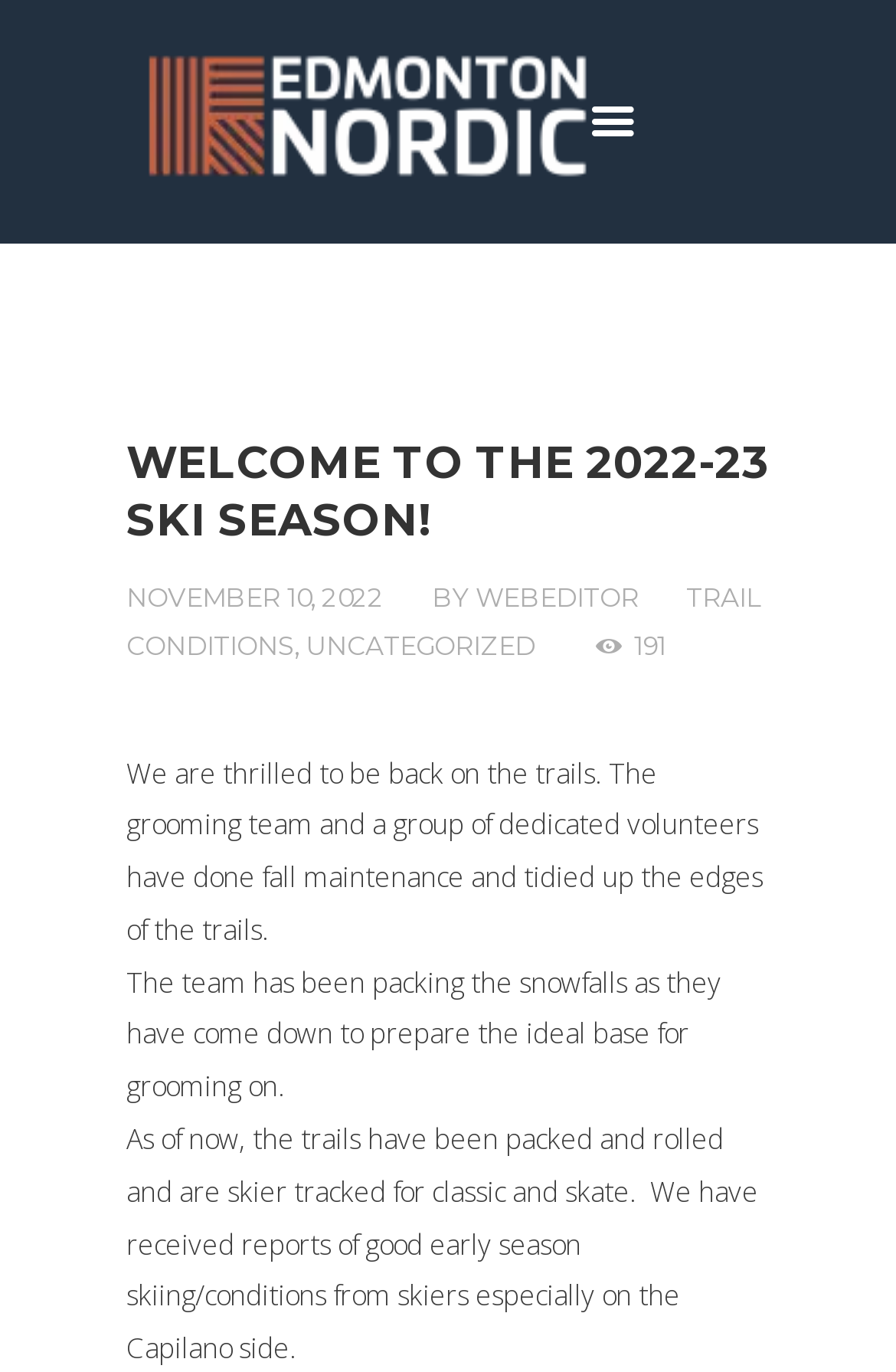Use one word or a short phrase to answer the question provided: 
Who wrote the article?

WEBEDITOR